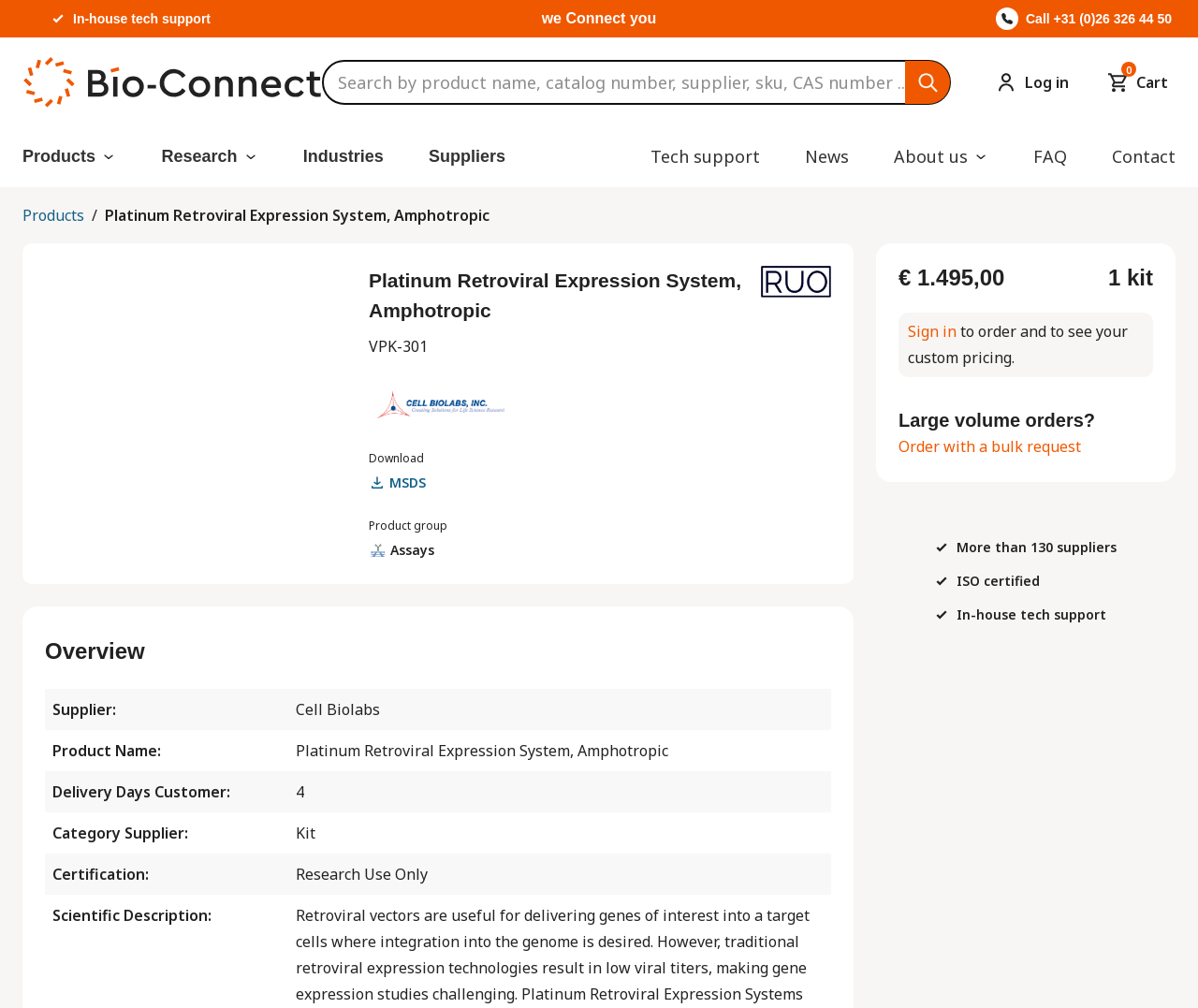Identify the bounding box coordinates of the specific part of the webpage to click to complete this instruction: "Download MSDS".

[0.308, 0.446, 0.424, 0.49]